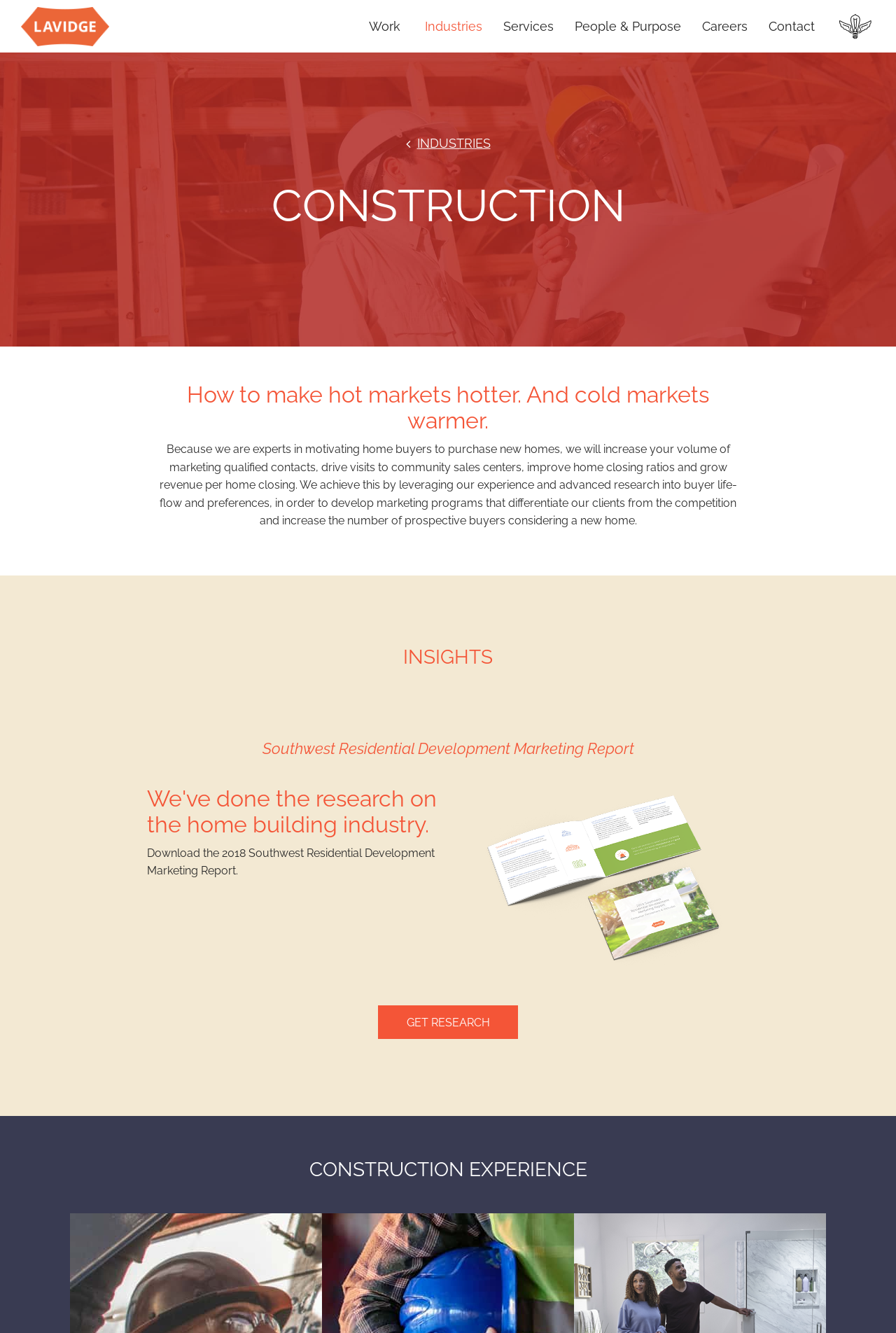What is the main industry of the company?
Please provide a single word or phrase as the answer based on the screenshot.

Construction